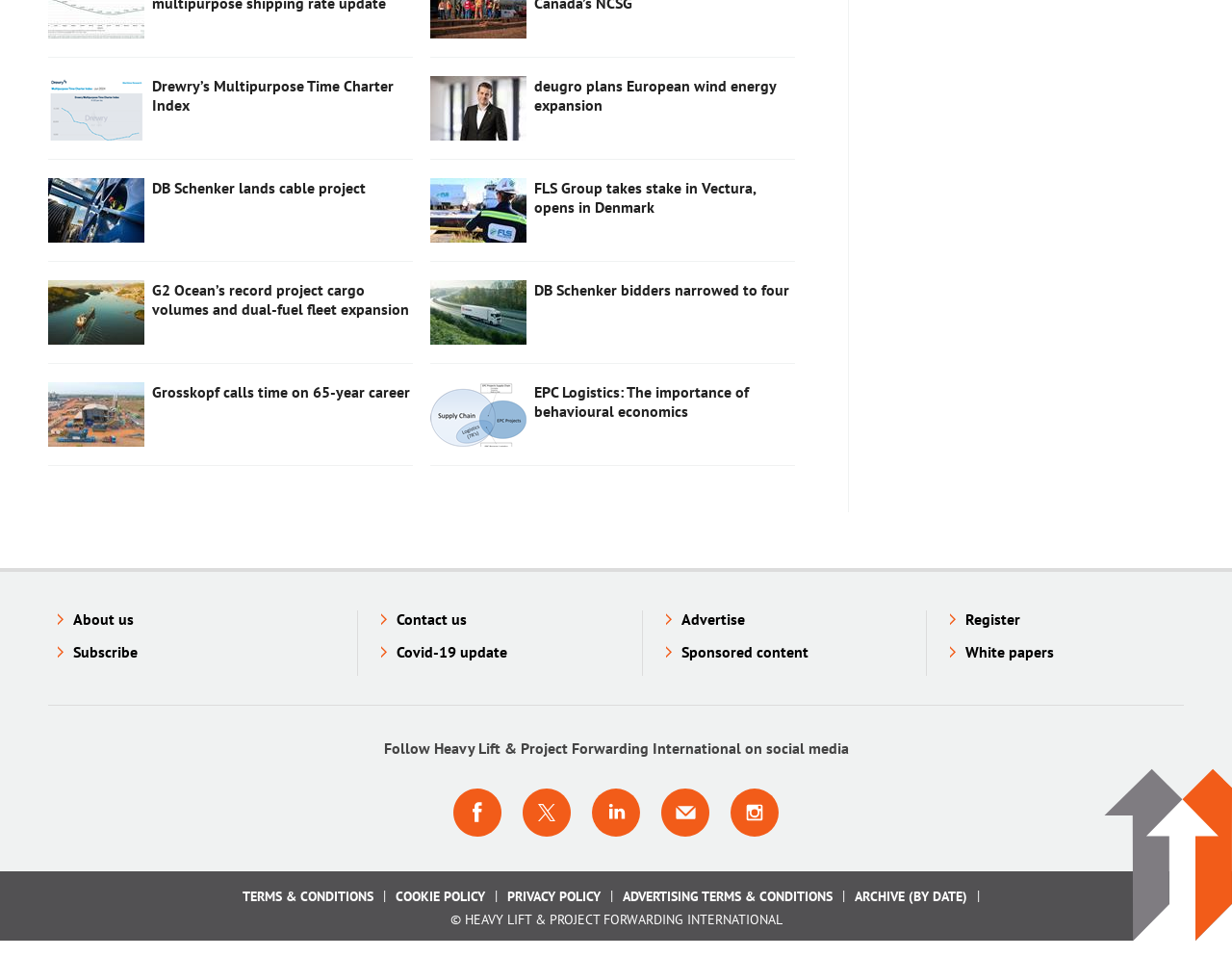Locate the bounding box coordinates of the element that should be clicked to fulfill the instruction: "Click on the link to read about Drewry TMI June 2024".

[0.039, 0.08, 0.117, 0.147]